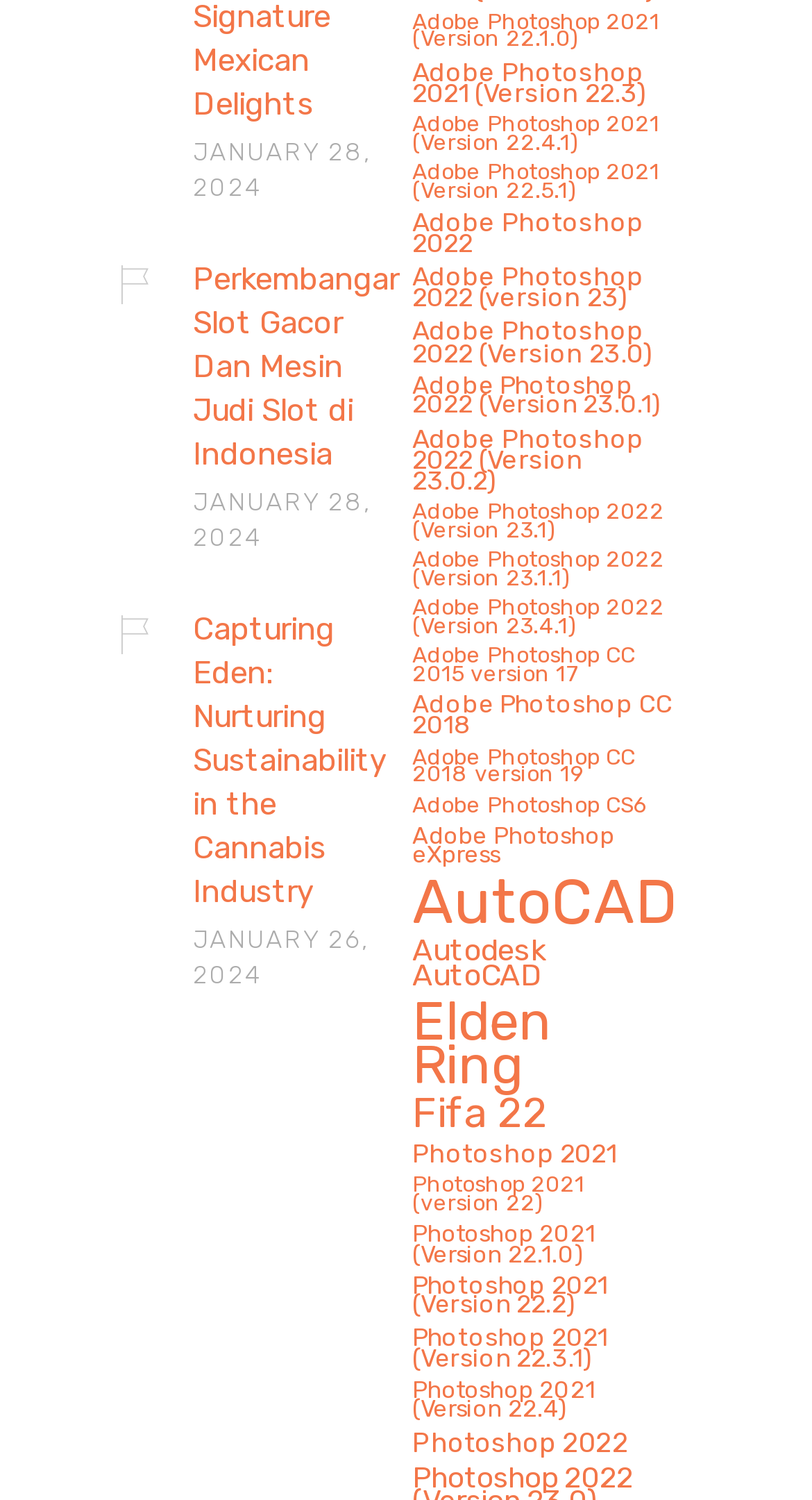Using the details from the image, please elaborate on the following question: What is the horizontal position of the link 'Elden Ring (188 items)'?

The link 'Elden Ring (188 items)' has a bounding box with a left coordinate of 0.492 and a right coordinate of 0.851, indicating its horizontal position on the webpage.